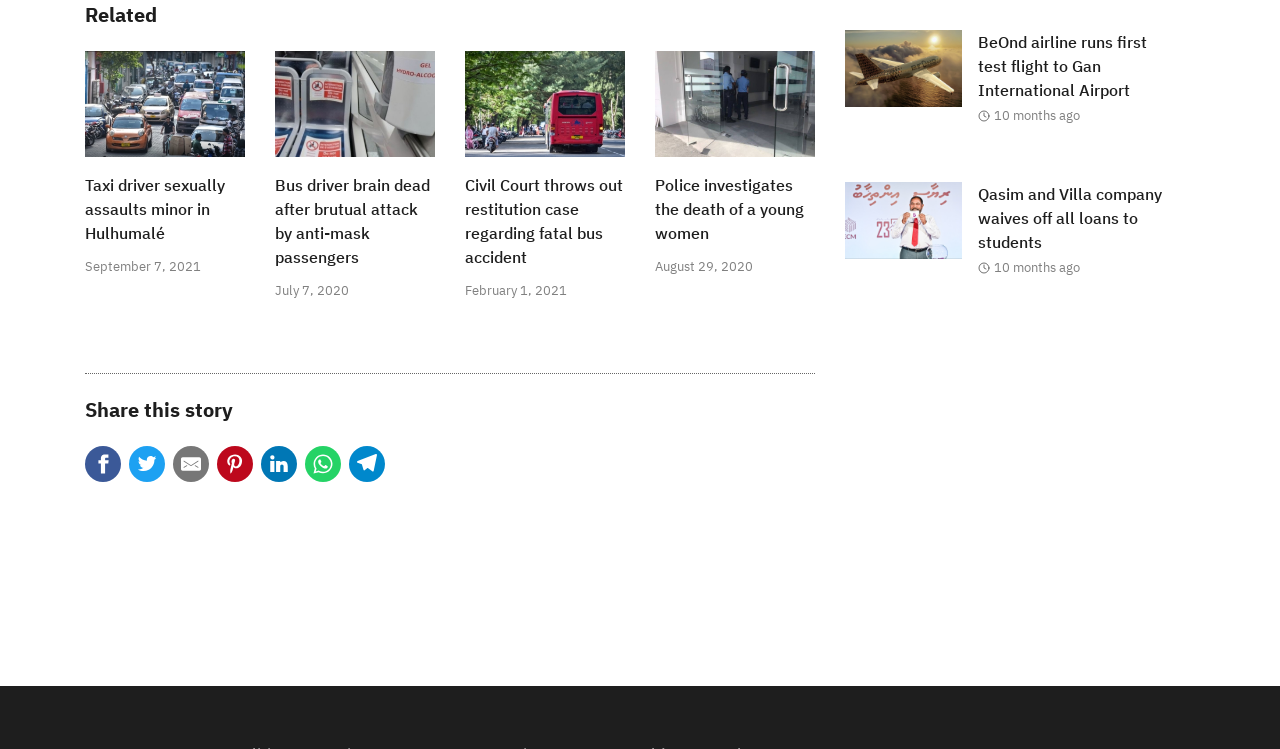Please identify the bounding box coordinates of the region to click in order to complete the given instruction: "Click on the link 'Qasim and Villa company waives off all loans to students'". The coordinates should be four float numbers between 0 and 1, i.e., [left, top, right, bottom].

[0.764, 0.245, 0.908, 0.336]